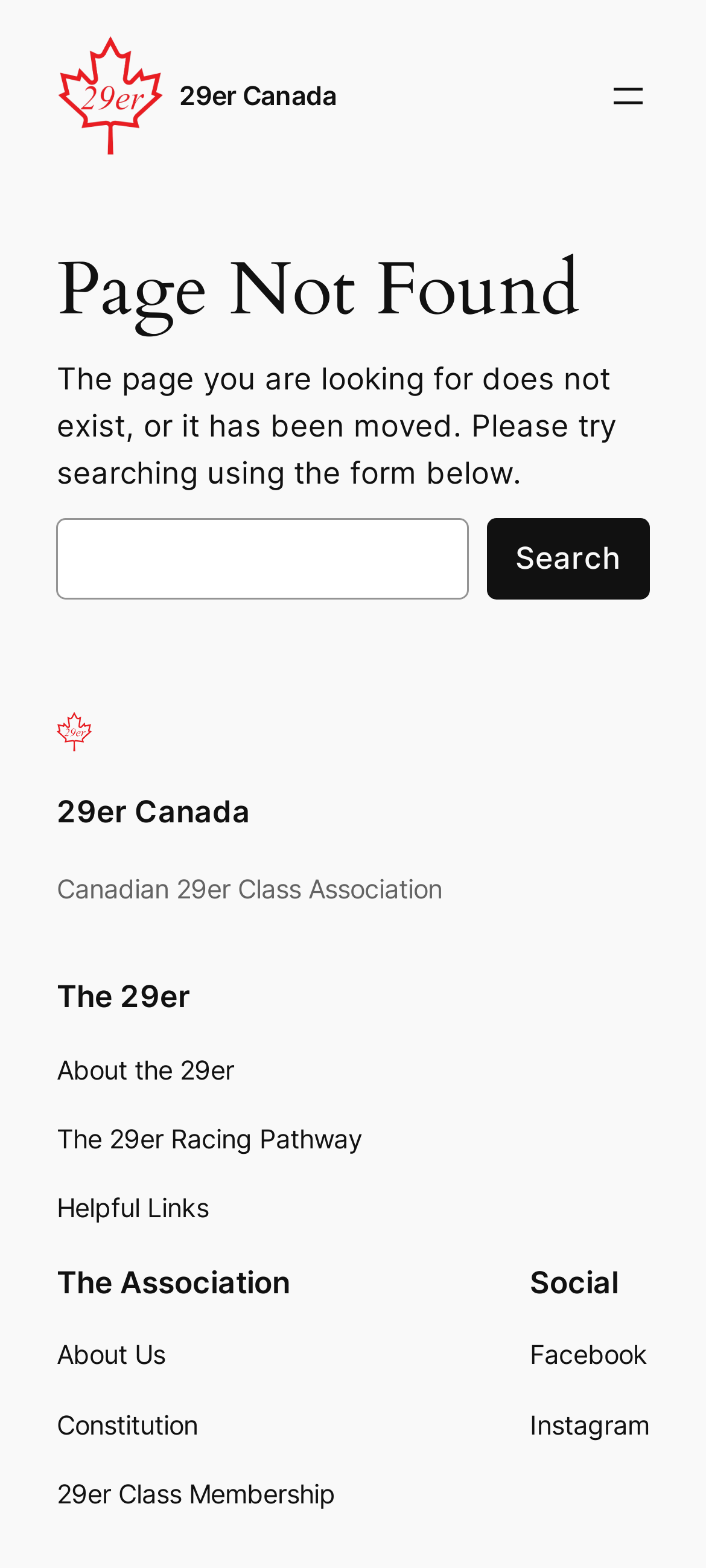Use a single word or phrase to respond to the question:
What is the purpose of the search form?

To find a page